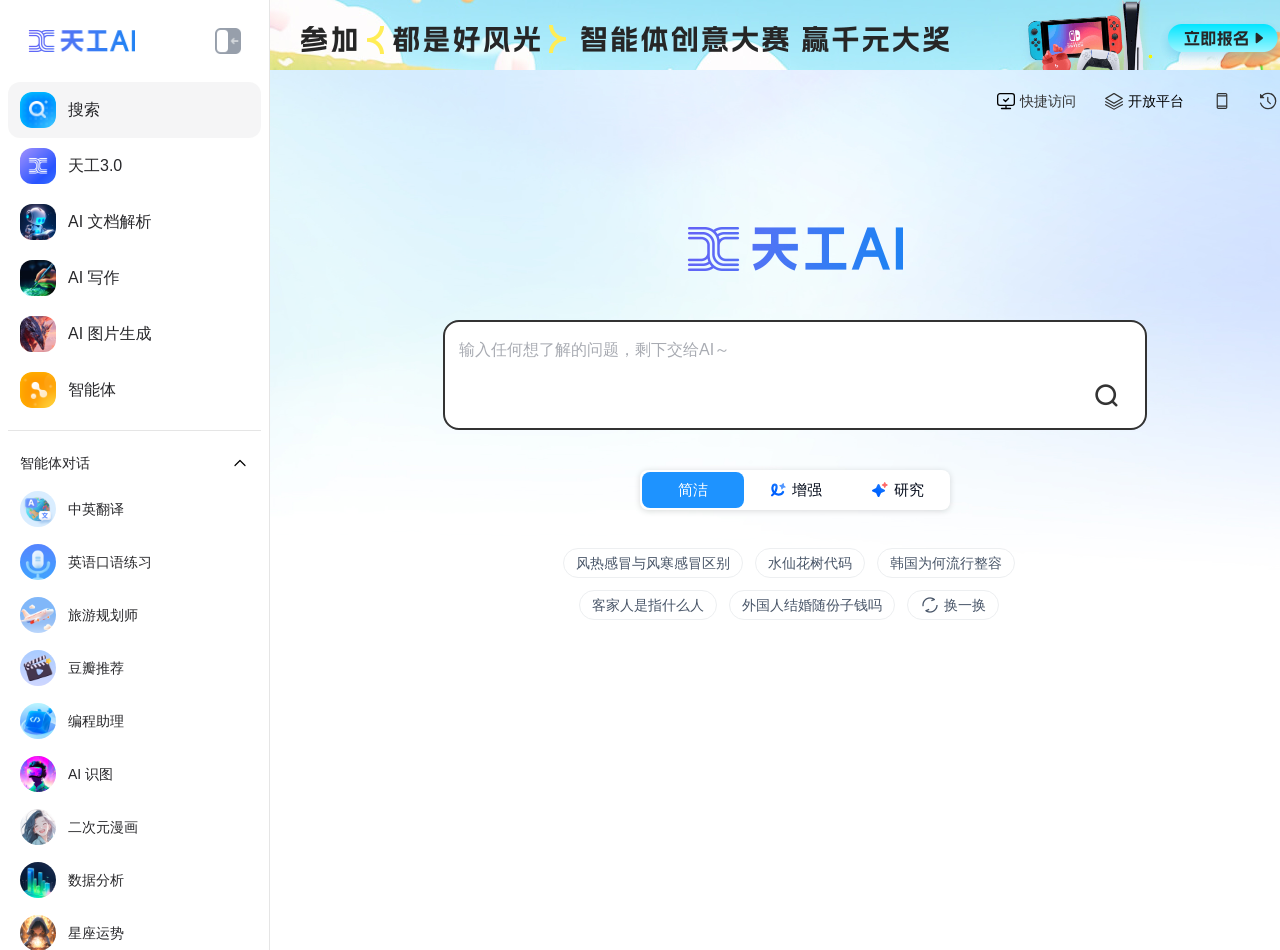How many types of smart bodies are available?
Using the information presented in the image, please offer a detailed response to the question.

From the webpage, we can see multiple types of smart bodies are available, including '中英翻译', '英语口语练习', '旅游规划师', and many others, which are listed as separate text elements on the webpage.